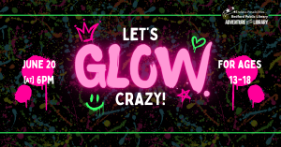Convey a detailed narrative of what is depicted in the image.

This vibrant image promotes an exciting event titled "Let's GLOW Crazy!" taking place on June 20 at 6 PM, specifically designed for ages 13-18. The playful typography features the word "GLOW" in bright pink against a colorful, splatter-painted background, capturing the lively theme of the event. Playful graphics, including crowns and smiley faces, enhance the energetic feel. The top corner includes the logo of the Bedford Public Library, indicating the venue for this engaging gathering. This event promises a fun atmosphere for teens, encouraging creativity and celebration.